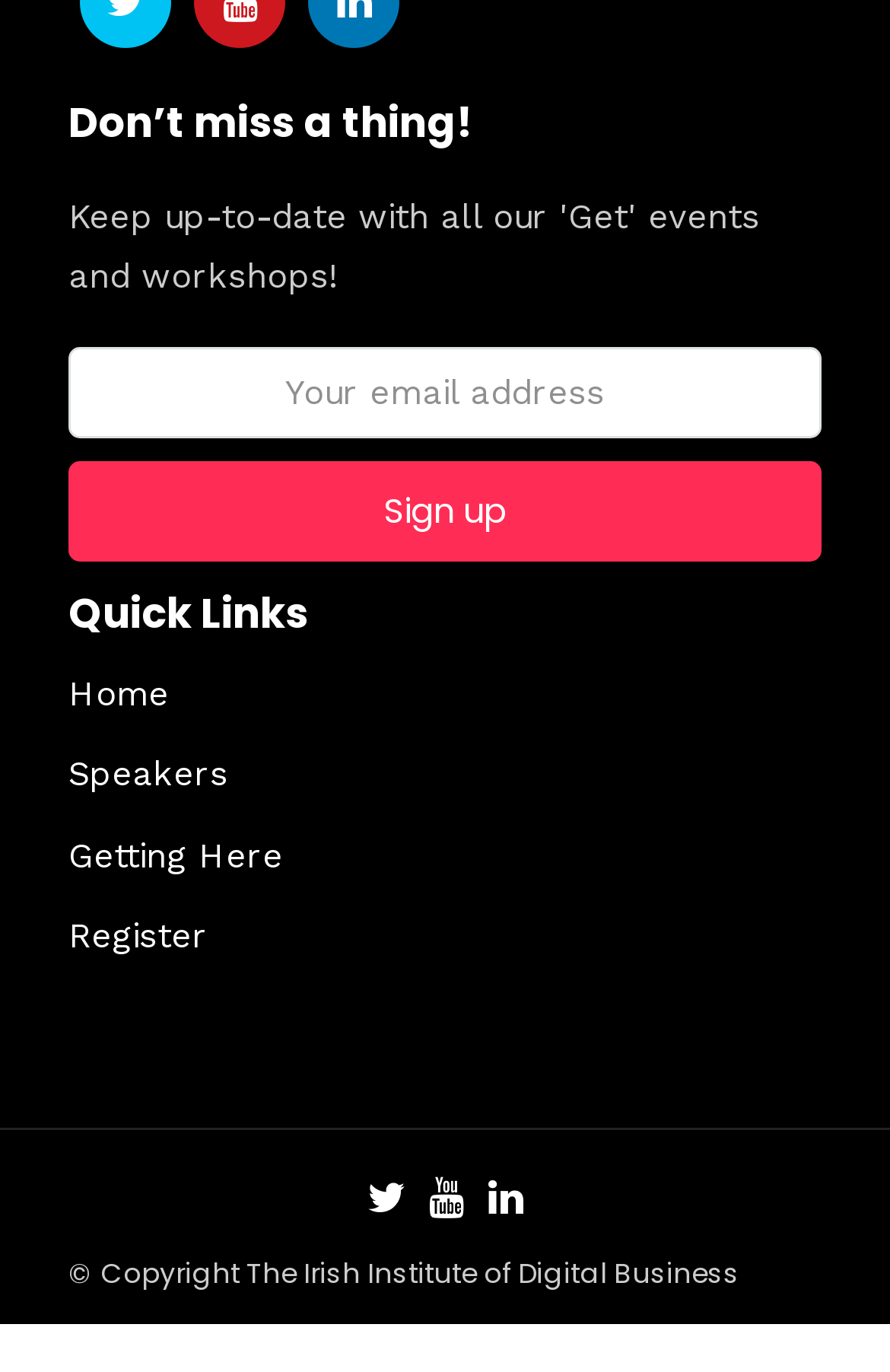Please identify the bounding box coordinates of the clickable region that I should interact with to perform the following instruction: "View Speakers". The coordinates should be expressed as four float numbers between 0 and 1, i.e., [left, top, right, bottom].

[0.077, 0.549, 0.256, 0.579]